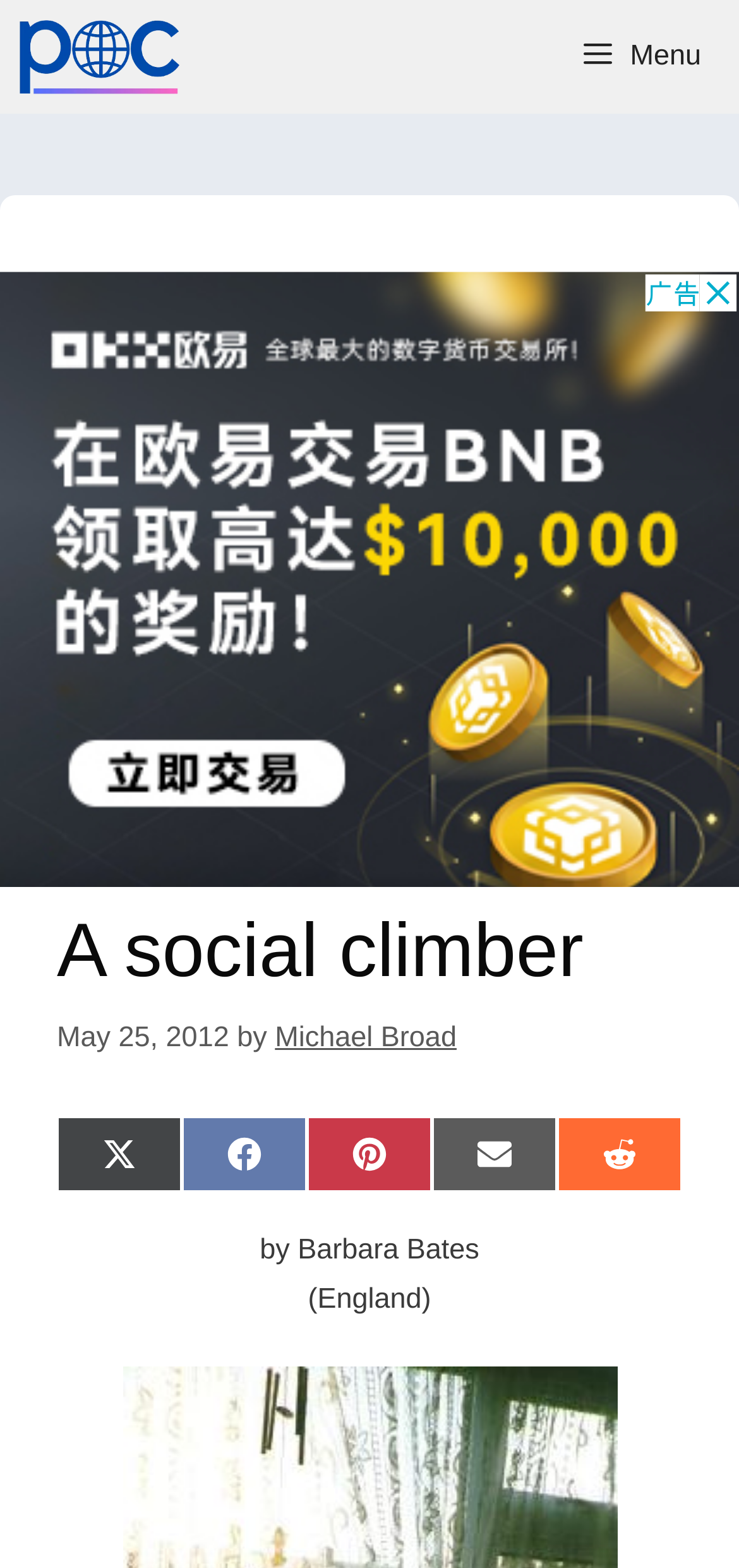Bounding box coordinates must be specified in the format (top-left x, top-left y, bottom-right x, bottom-right y). All values should be floating point numbers between 0 and 1. What are the bounding box coordinates of the UI element described as: here

None